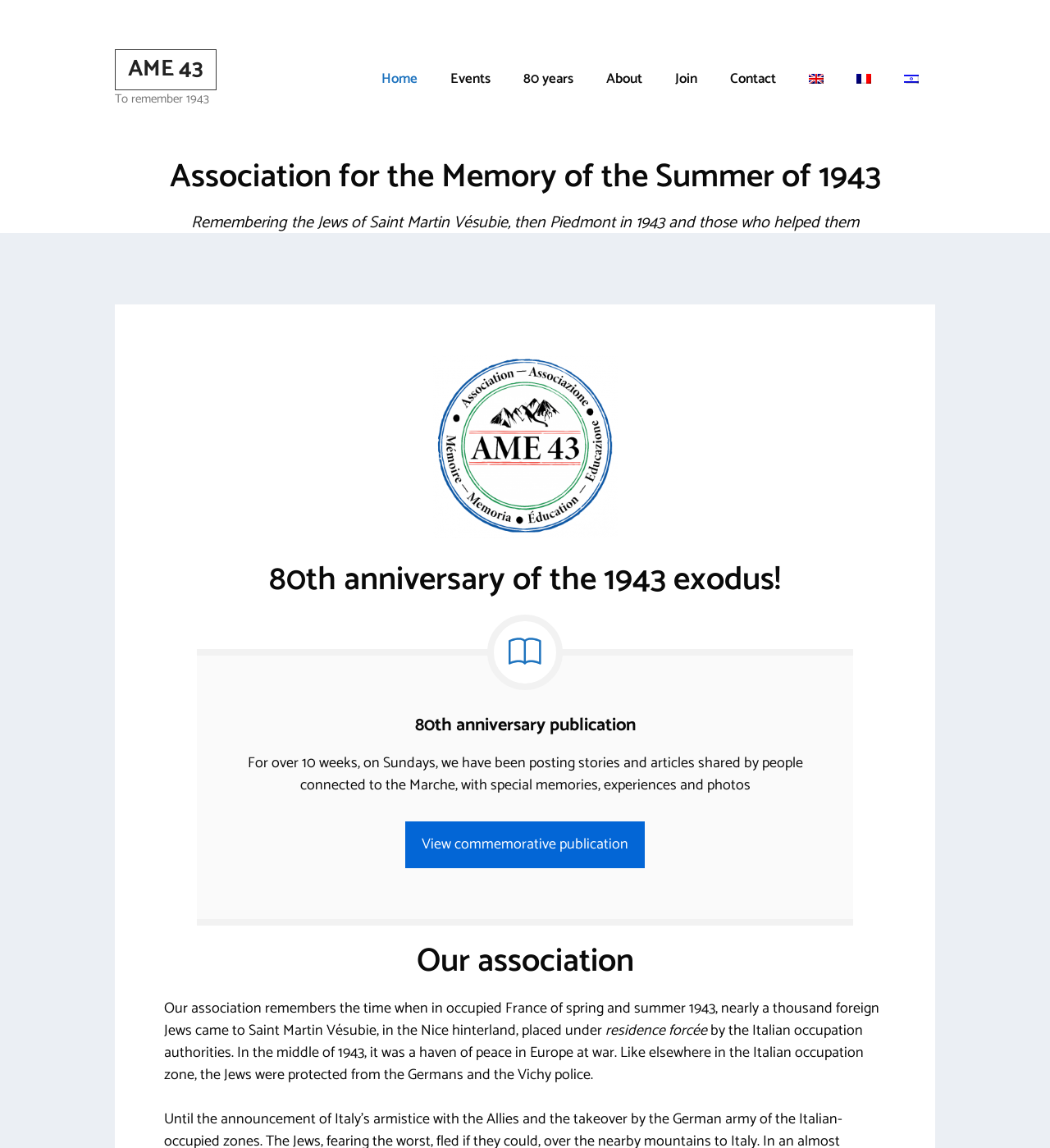Kindly determine the bounding box coordinates for the clickable area to achieve the given instruction: "Go to the 'Events' page".

[0.413, 0.051, 0.483, 0.087]